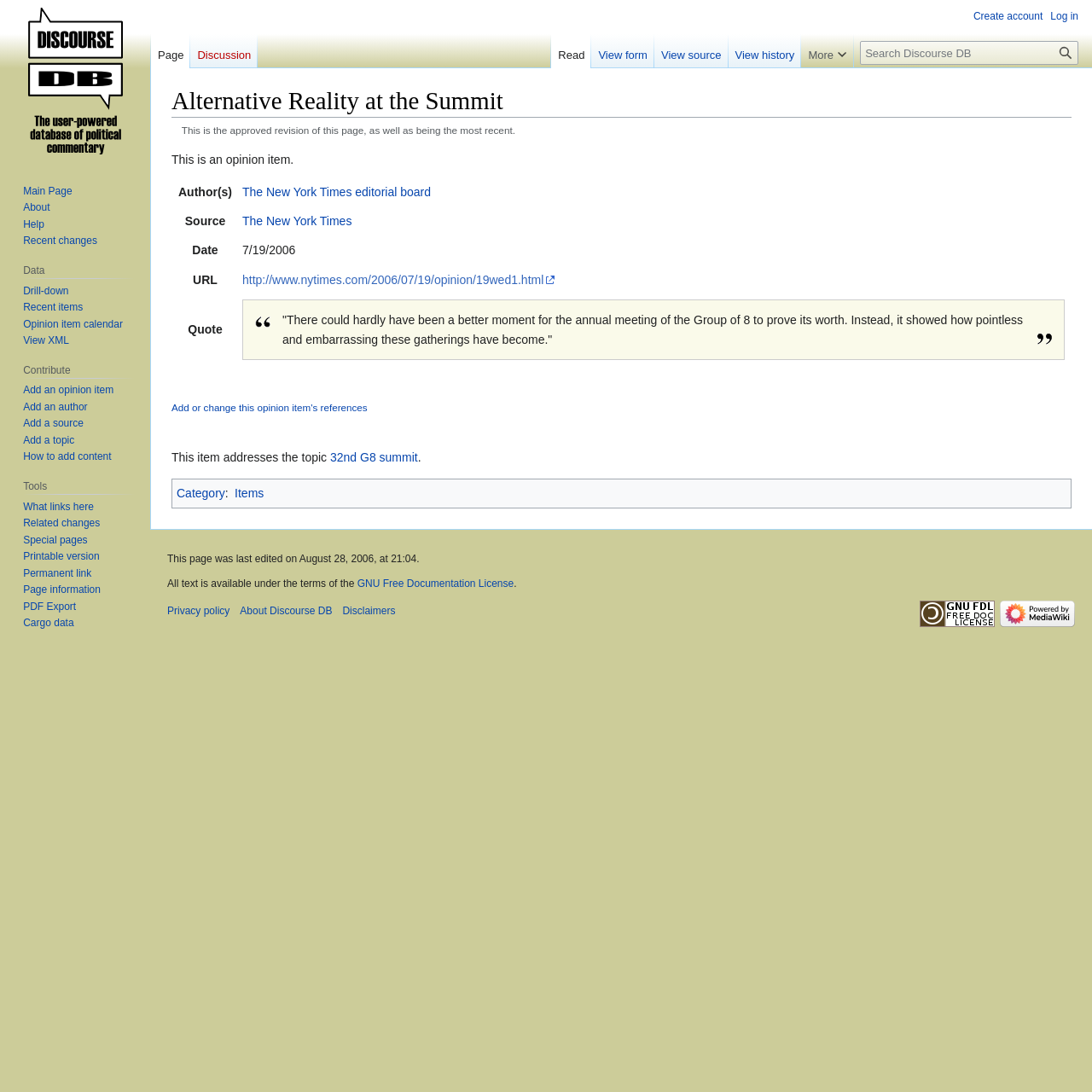Determine the bounding box coordinates of the clickable element to achieve the following action: 'Click on the link to read about 'CARTA EM REPÚDIO AO EMPRÉSTIMO SOLICITADO PELA SUZANO AO IFC''. Provide the coordinates as four float values between 0 and 1, formatted as [left, top, right, bottom].

None